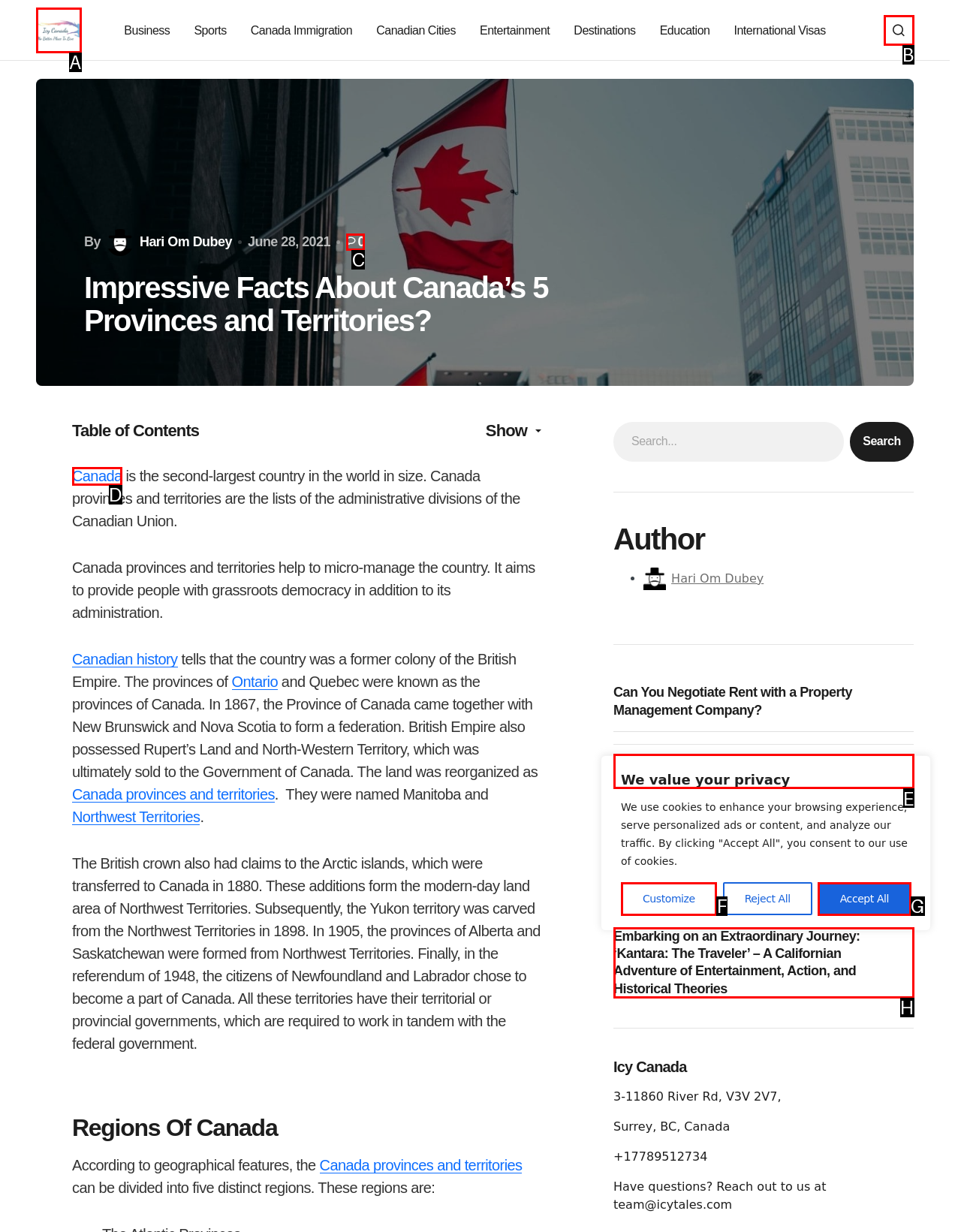Based on the description: Canada
Select the letter of the corresponding UI element from the choices provided.

D